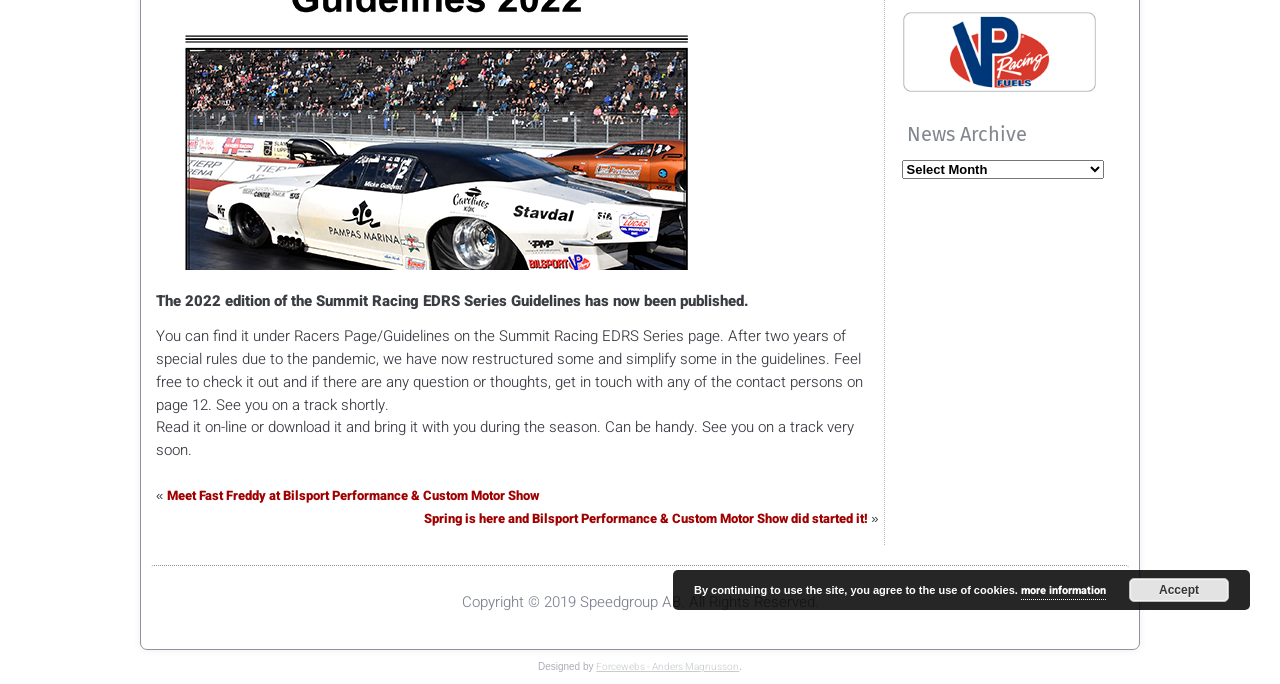Please provide the bounding box coordinate of the region that matches the element description: more information. Coordinates should be in the format (top-left x, top-left y, bottom-right x, bottom-right y) and all values should be between 0 and 1.

[0.798, 0.851, 0.864, 0.877]